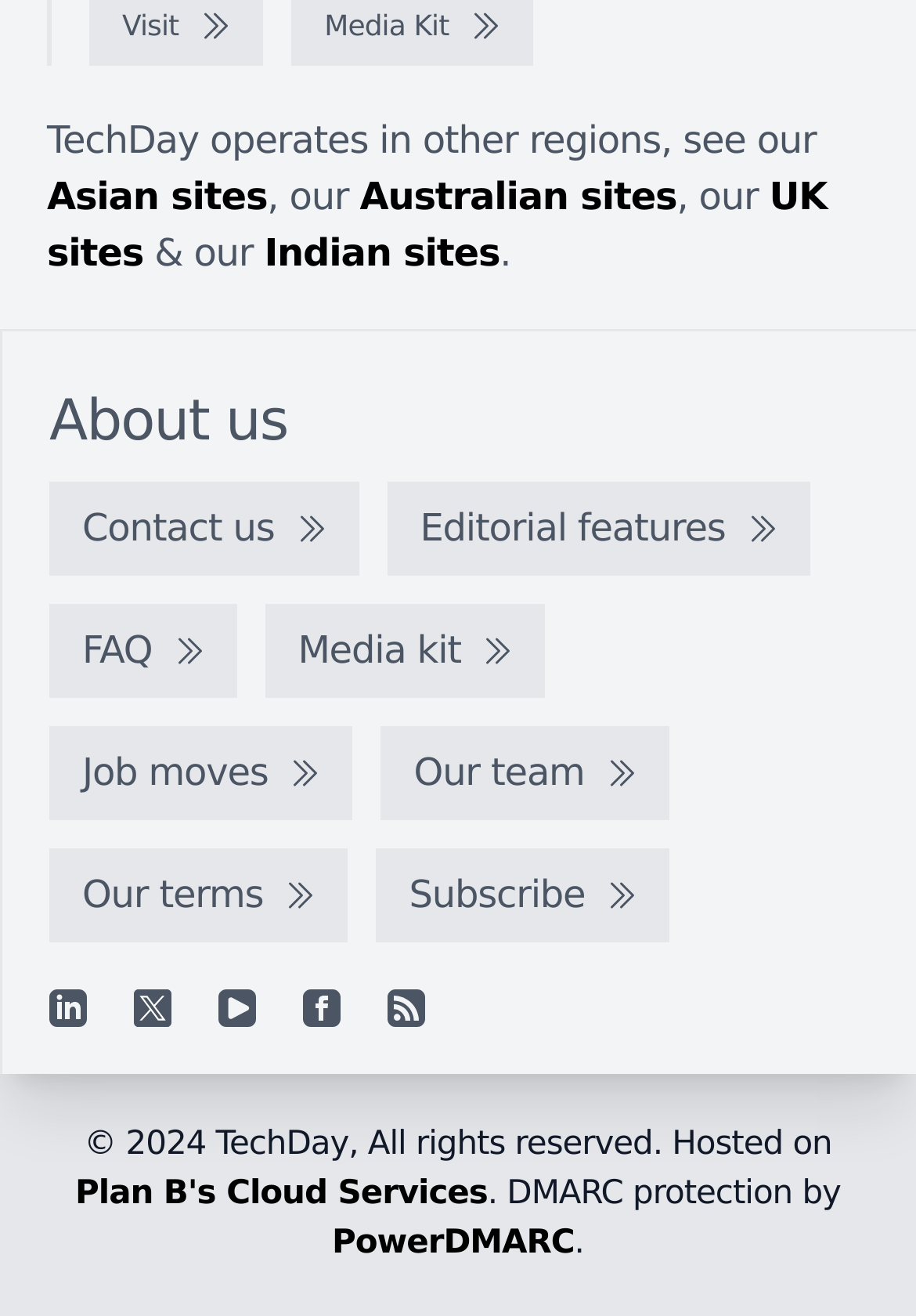Given the element description Indian sites, predict the bounding box coordinates for the UI element in the webpage screenshot. The format should be (top-left x, top-left y, bottom-right x, bottom-right y), and the values should be between 0 and 1.

[0.288, 0.176, 0.546, 0.21]